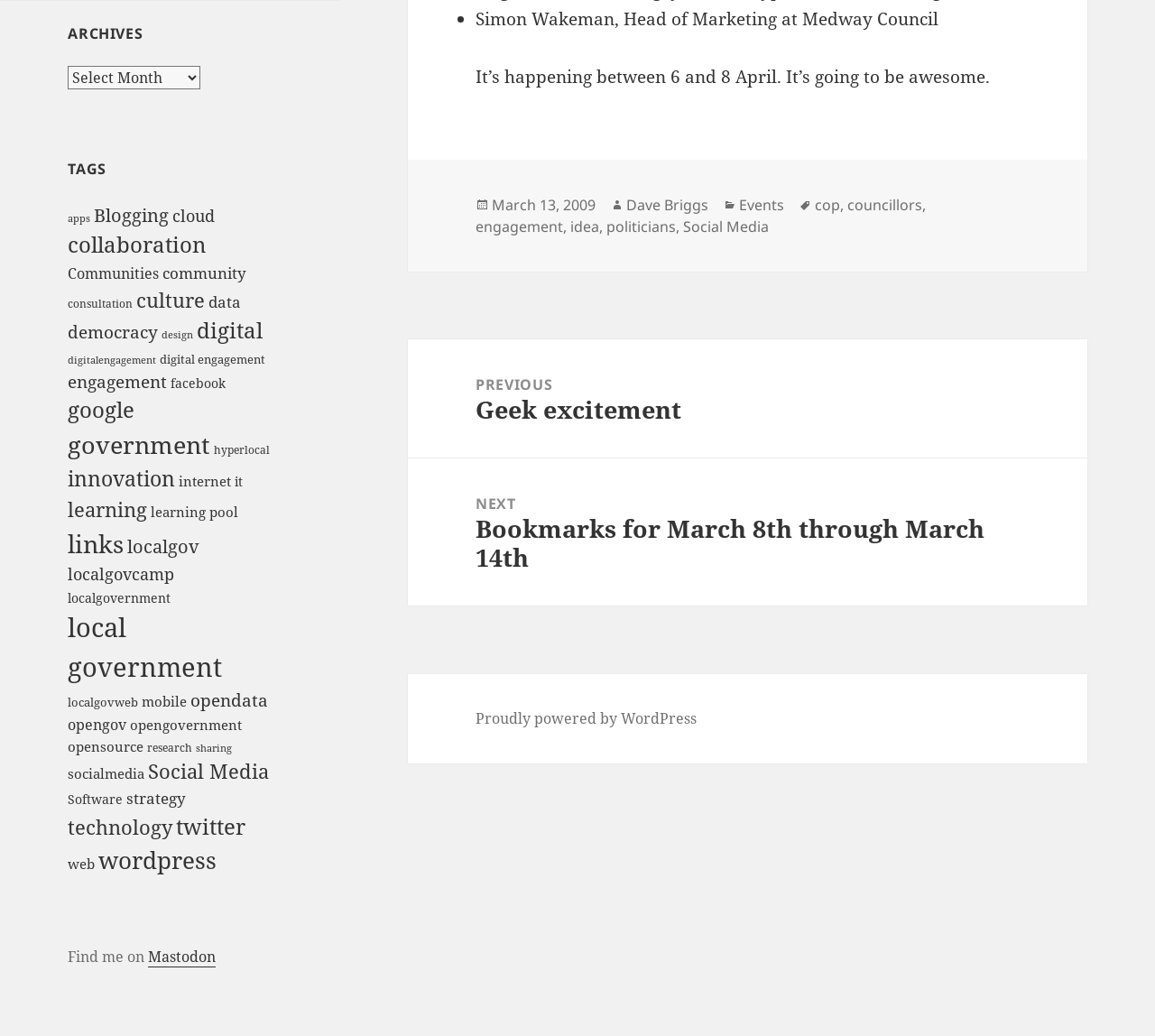Determine the bounding box coordinates for the HTML element mentioned in the following description: "March 13, 2009". The coordinates should be a list of four floats ranging from 0 to 1, represented as [left, top, right, bottom].

[0.426, 0.188, 0.516, 0.208]